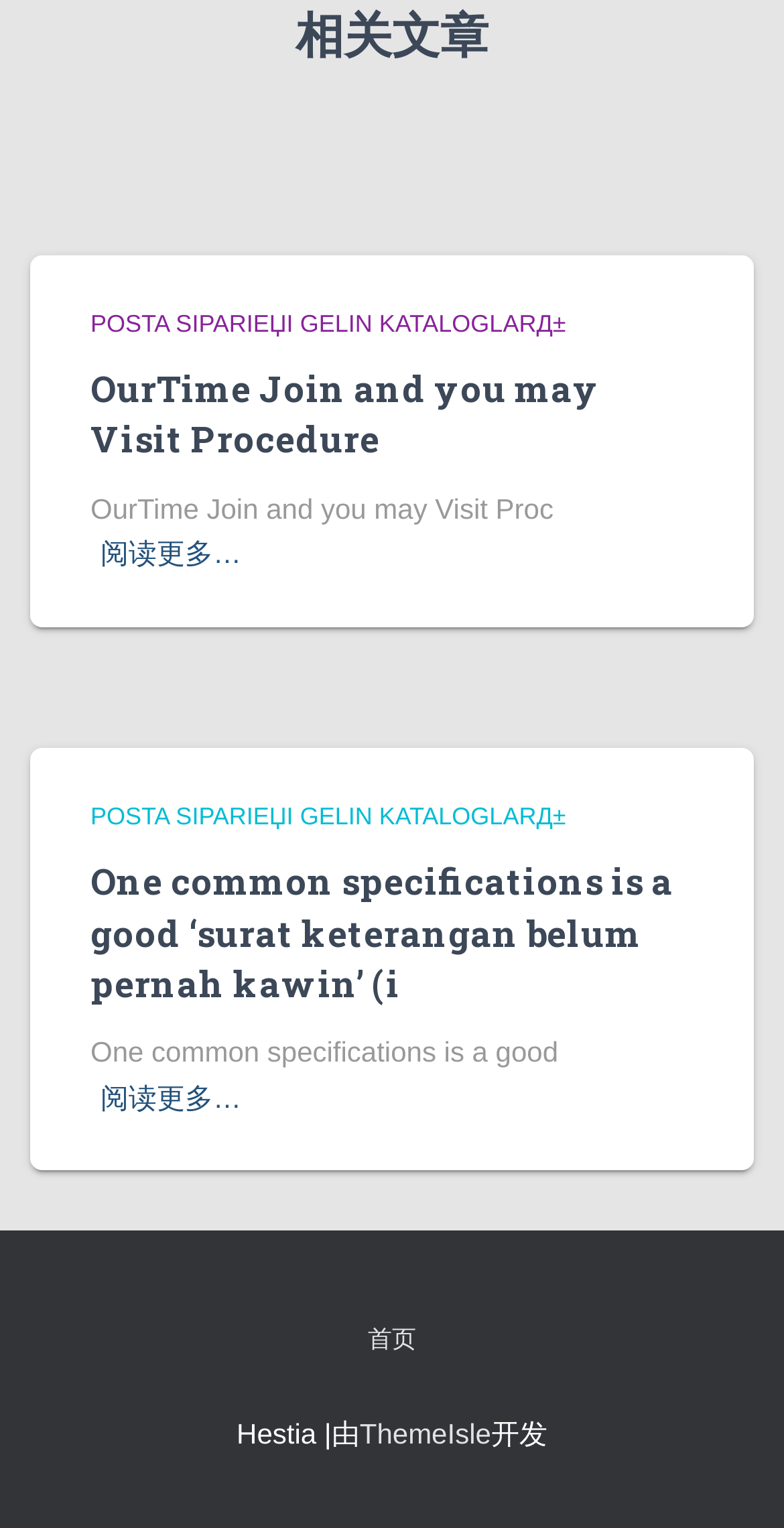What is the text of the first link on the webpage? Refer to the image and provide a one-word or short phrase answer.

POSTA SIPARIЕЏI GELIN KATALOGLARД±